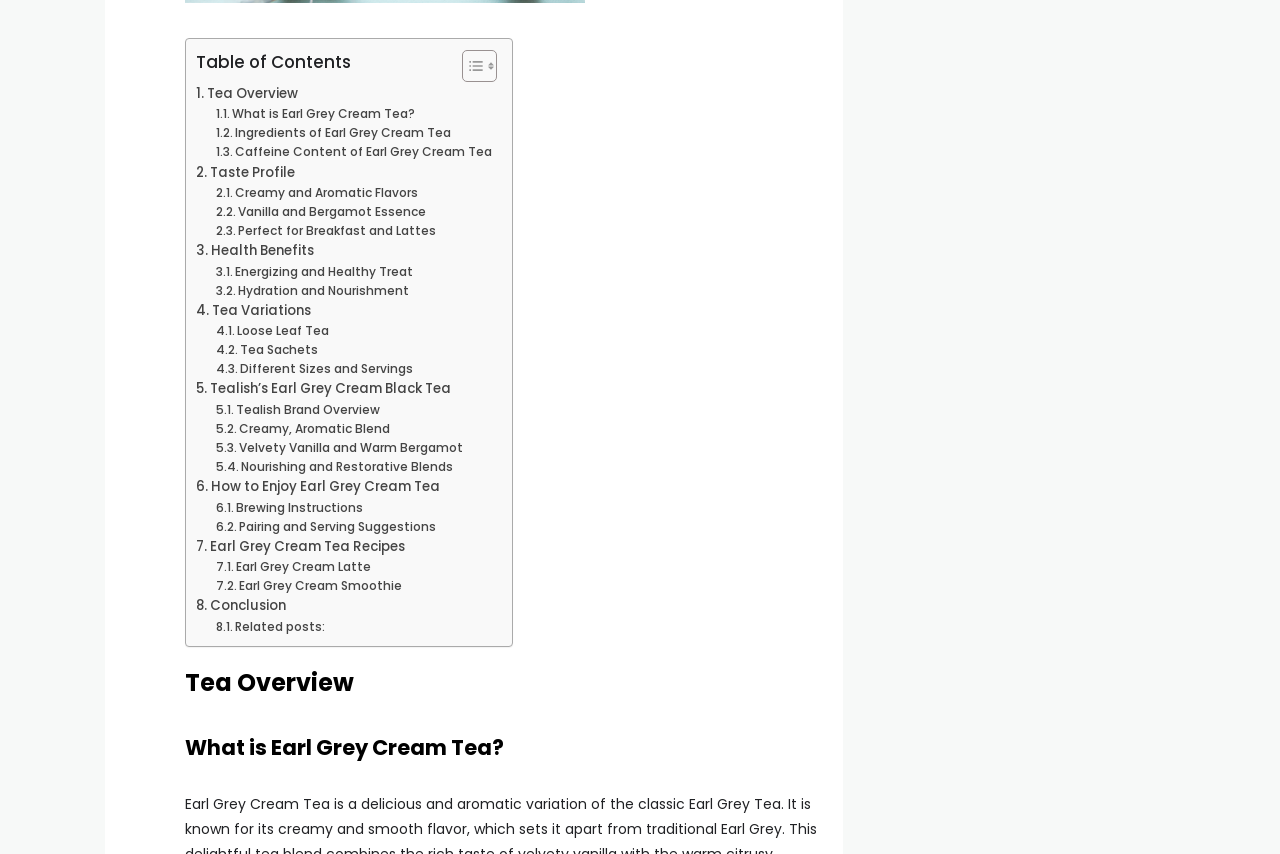What is the last link in the 'Table of Contents' section?
Answer the question based on the image using a single word or a brief phrase.

Conclusion